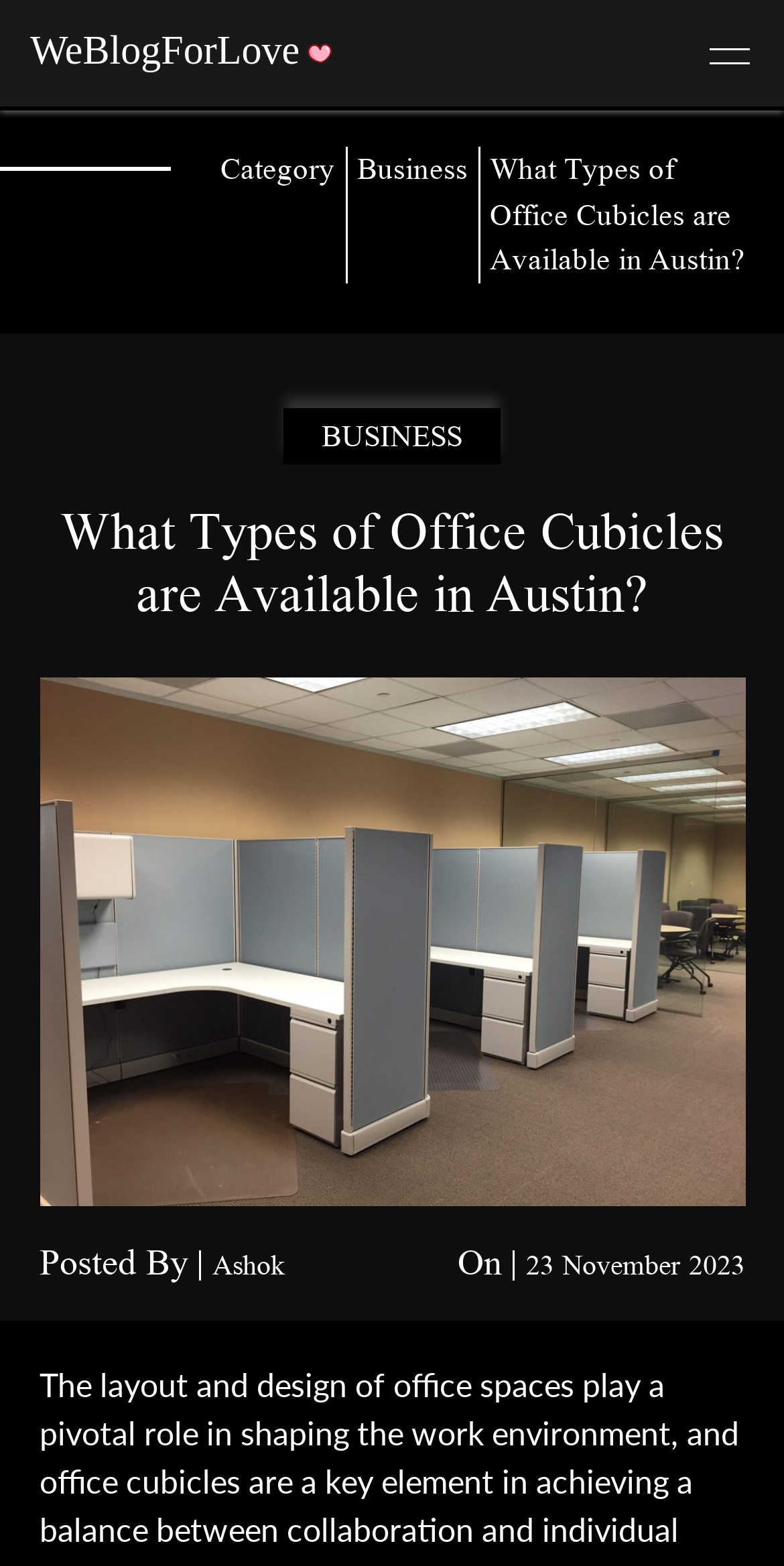Give a comprehensive overview of the webpage, including key elements.

The webpage is about office cubicles in Austin, focusing on optimal productivity and comfort. At the top, there is a logo or icon on the left, accompanied by a link on the right. Below this, there is a horizontal menu with various categories, including Beauty, Fashion, Fitness, Food, Gaming, Movies, Music, Pets, Sports, Travel, and Contact us. 

To the right of the menu, there is a section with a heading "Category" and a link to "Business" below it. Further down, there is a prominent heading "What Types of Office Cubicles are Available in Austin?" with a link to "BUSINESS" on the right. 

Below this heading, there is a large section that takes up most of the page. It has a heading "What Types of Office Cubicles are Available in Austin?" again, and a link to "office cubicles in Austin" with a related image below it. The image is quite large and takes up most of the width of the page. 

At the bottom of the page, there is a section with information about the author, including the name "Ashok" and the date "23 November 2023".